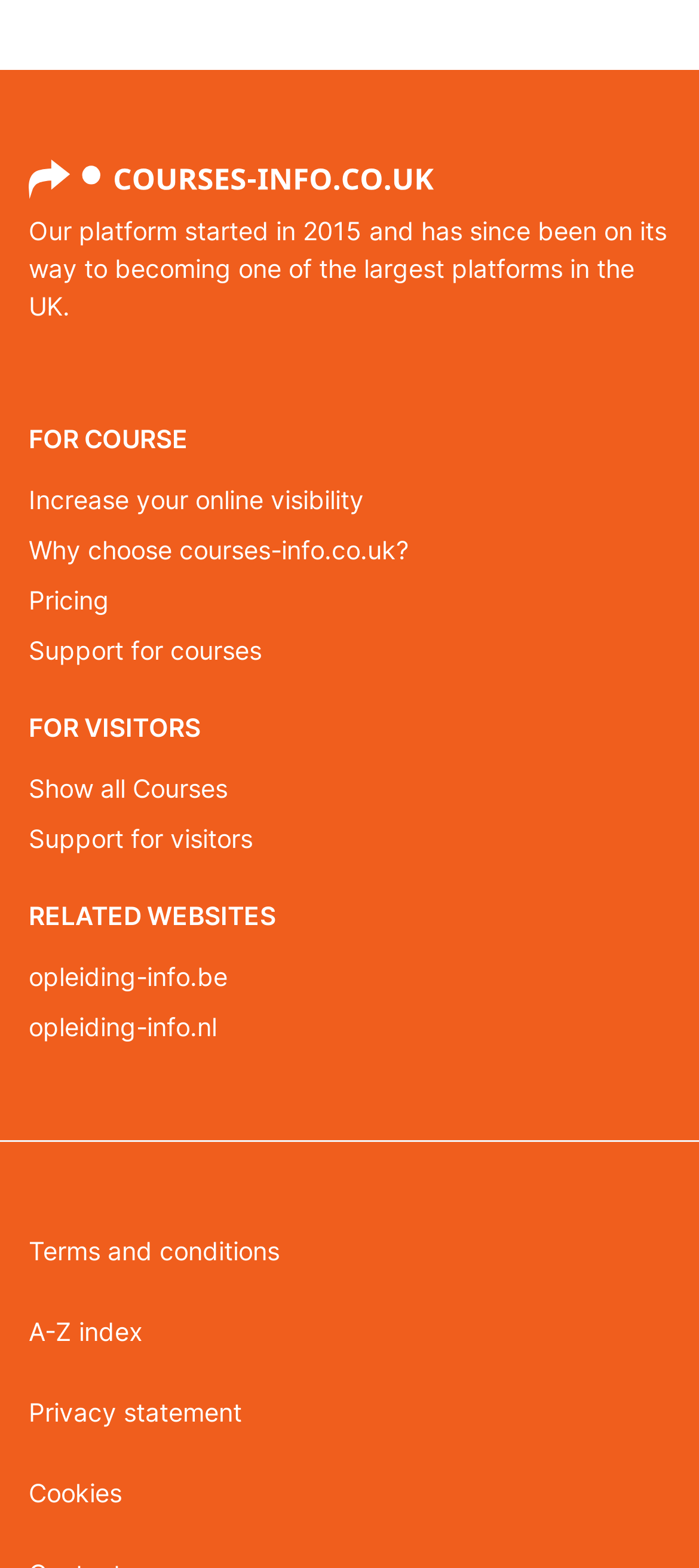Please identify the bounding box coordinates of the element that needs to be clicked to execute the following command: "Visit opleiding-info.be". Provide the bounding box using four float numbers between 0 and 1, formatted as [left, top, right, bottom].

[0.041, 0.606, 0.959, 0.638]